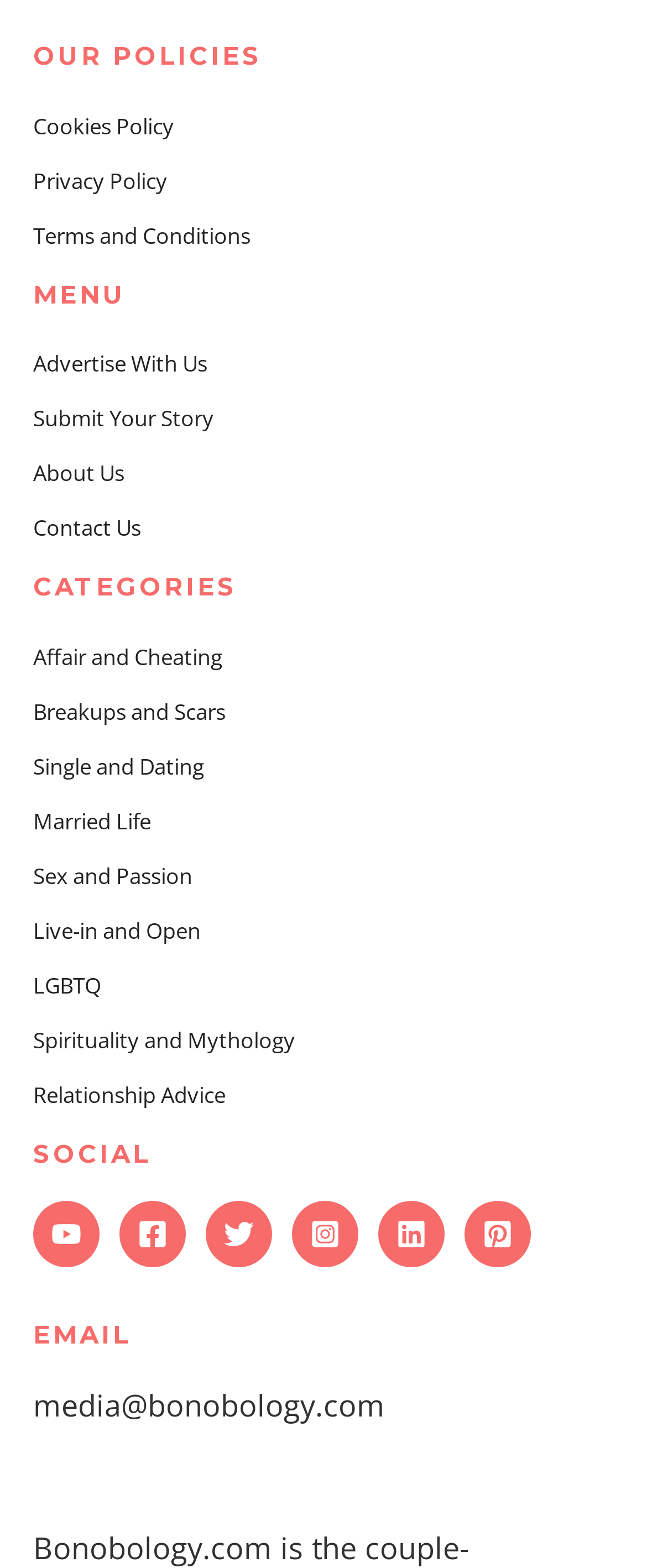Please locate the bounding box coordinates of the element that should be clicked to achieve the given instruction: "Go to Relationship Advice category".

[0.051, 0.689, 0.349, 0.708]